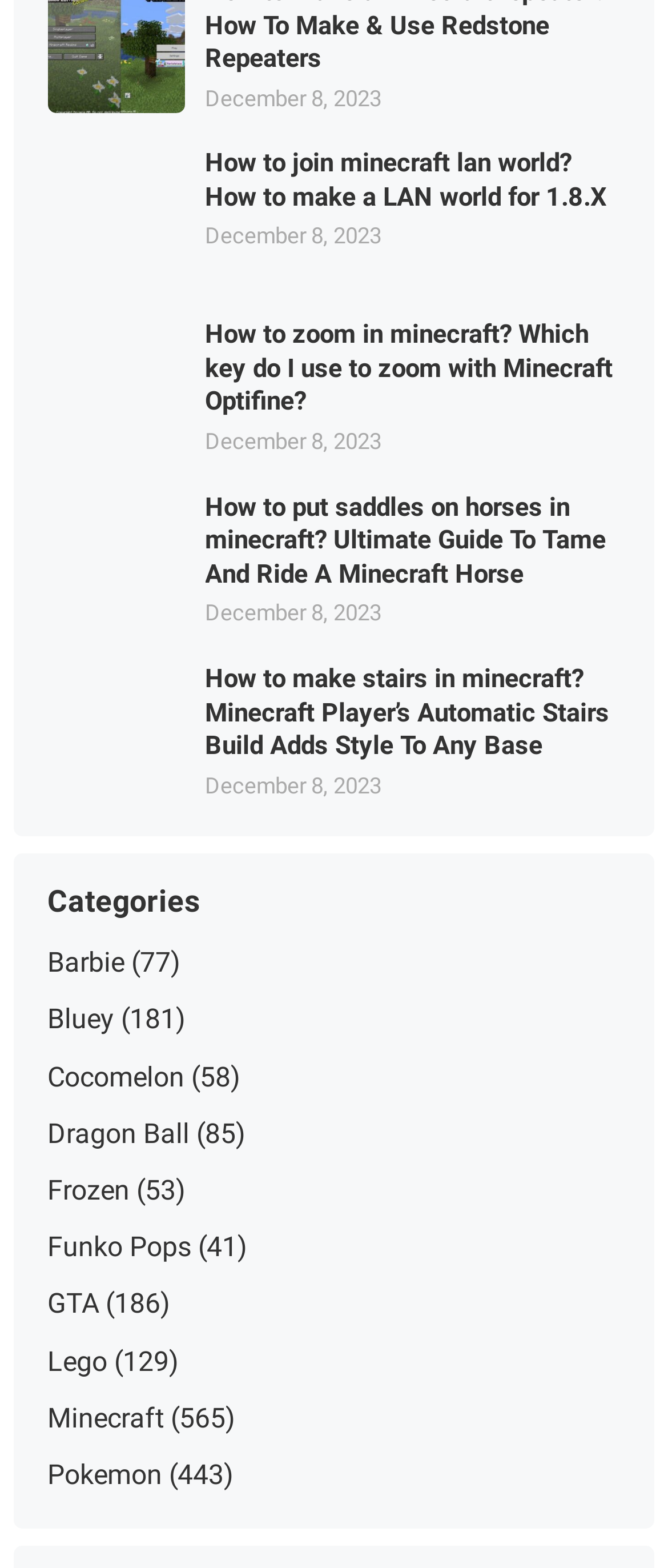Review the image closely and give a comprehensive answer to the question: How many links are related to Minecraft?

There are three links related to Minecraft on the webpage. The first link is 'How to join minecraft lan world', the second link is 'How to zoom in minecraft', and the third link is 'How to put saddles on horses in minecraft'.